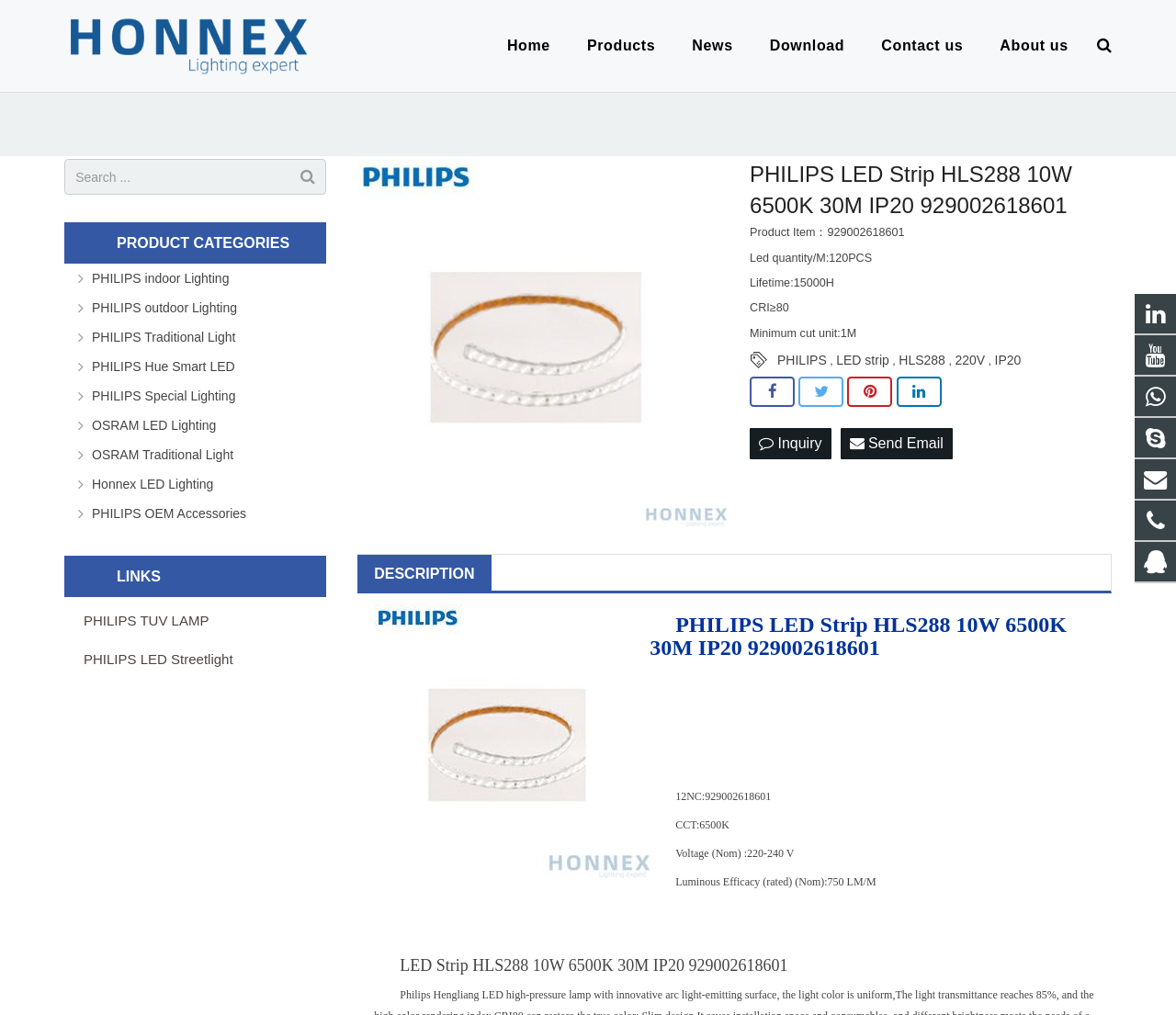Kindly provide the bounding box coordinates of the section you need to click on to fulfill the given instruction: "Inquire about the product".

[0.638, 0.421, 0.707, 0.452]